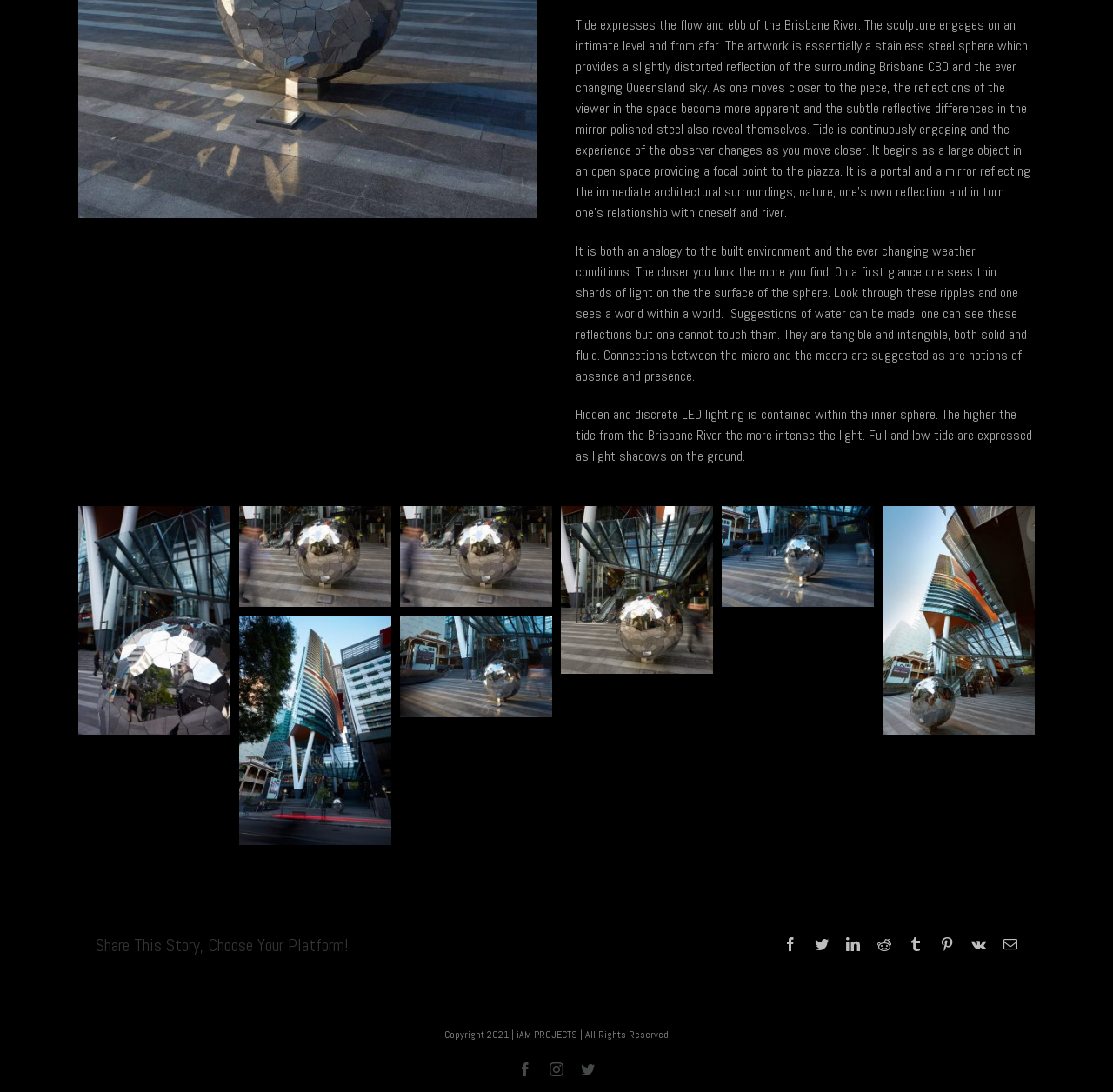Specify the bounding box coordinates (top-left x, top-left y, bottom-right x, bottom-right y) of the UI element in the screenshot that matches this description: aria-label="Wolfgang-Buttress_Tide1" title="Wolfgang-Buttress_Tide1"

[0.504, 0.464, 0.641, 0.481]